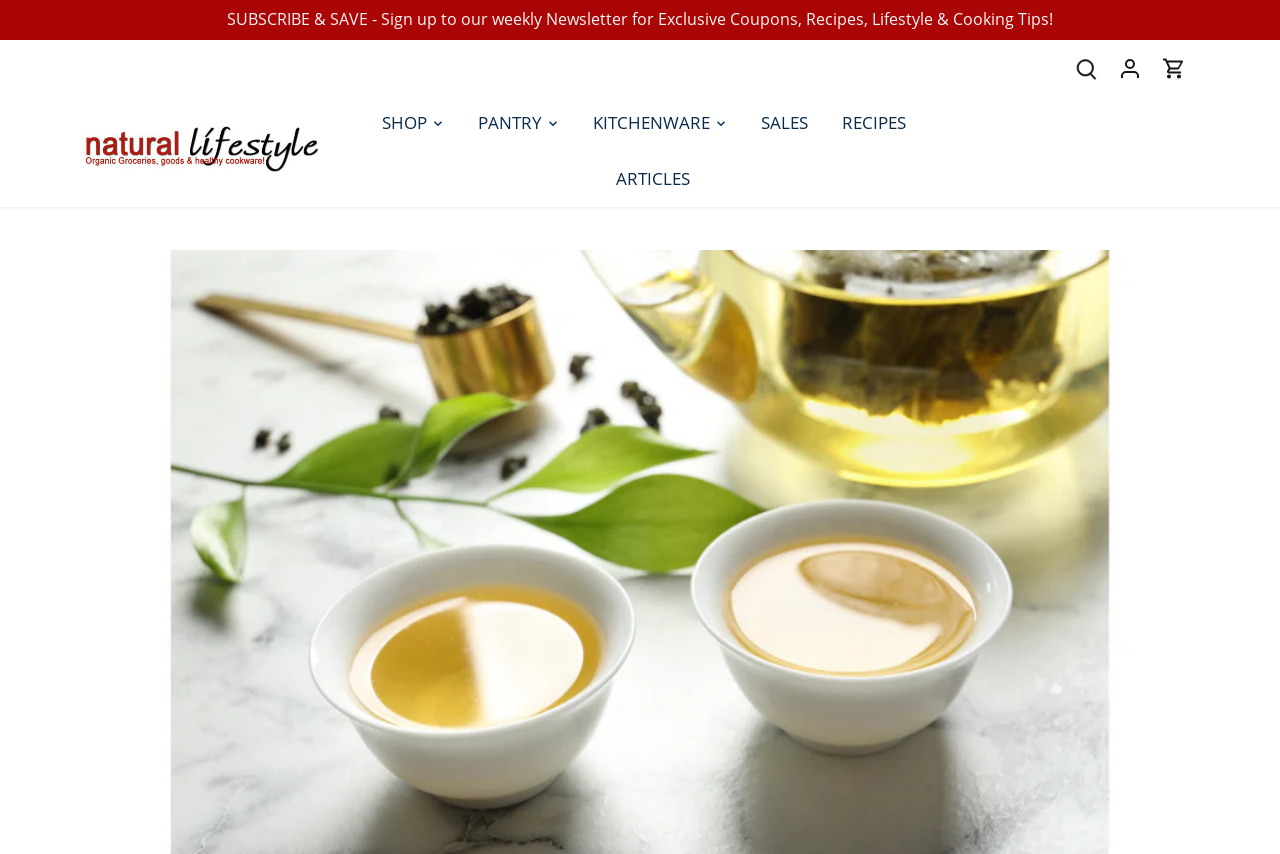Determine the coordinates of the bounding box that should be clicked to complete the instruction: "Go to cart". The coordinates should be represented by four float numbers between 0 and 1: [left, top, right, bottom].

[0.908, 0.047, 0.927, 0.111]